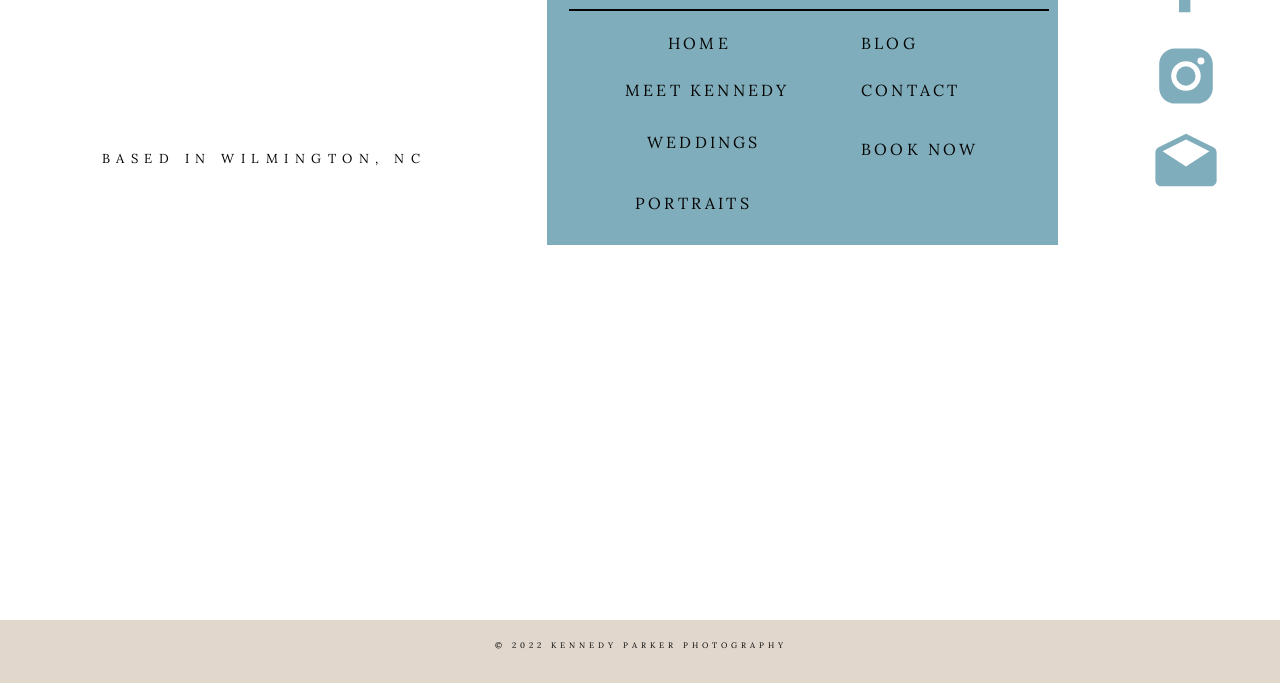What type of content is displayed in the top section of the webpage?
Examine the webpage screenshot and provide an in-depth answer to the question.

The top section of the webpage contains a series of links and images, each with a title and description related to weddings, such as 'Elevating your wedding day flats' and 'Katelyn & Peter’s Wedding Day'. This suggests that the top section is displaying wedding-related posts or content.